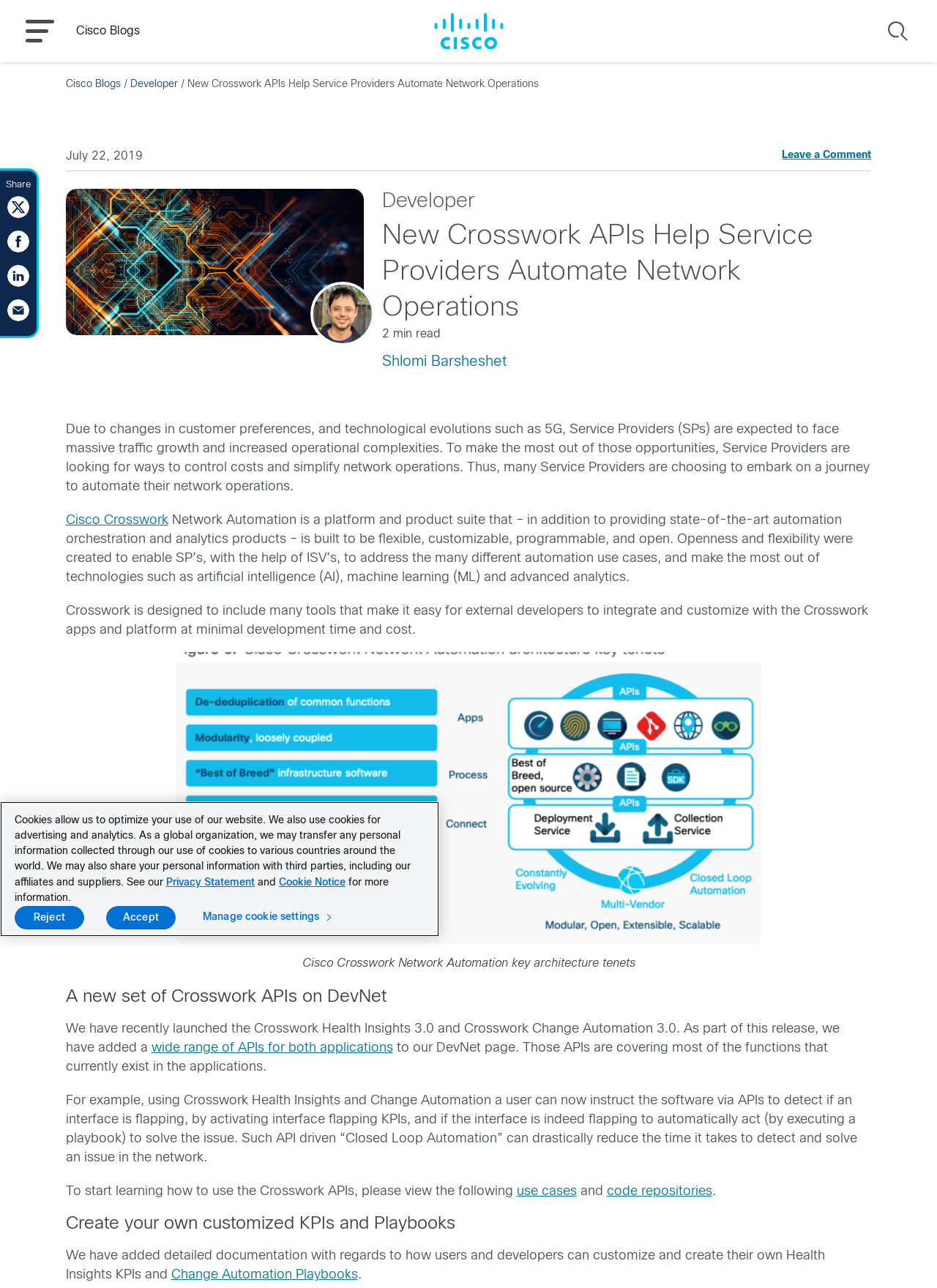Kindly provide the bounding box coordinates of the section you need to click on to fulfill the given instruction: "Click the 'MENU' button".

[0.027, 0.015, 0.058, 0.033]